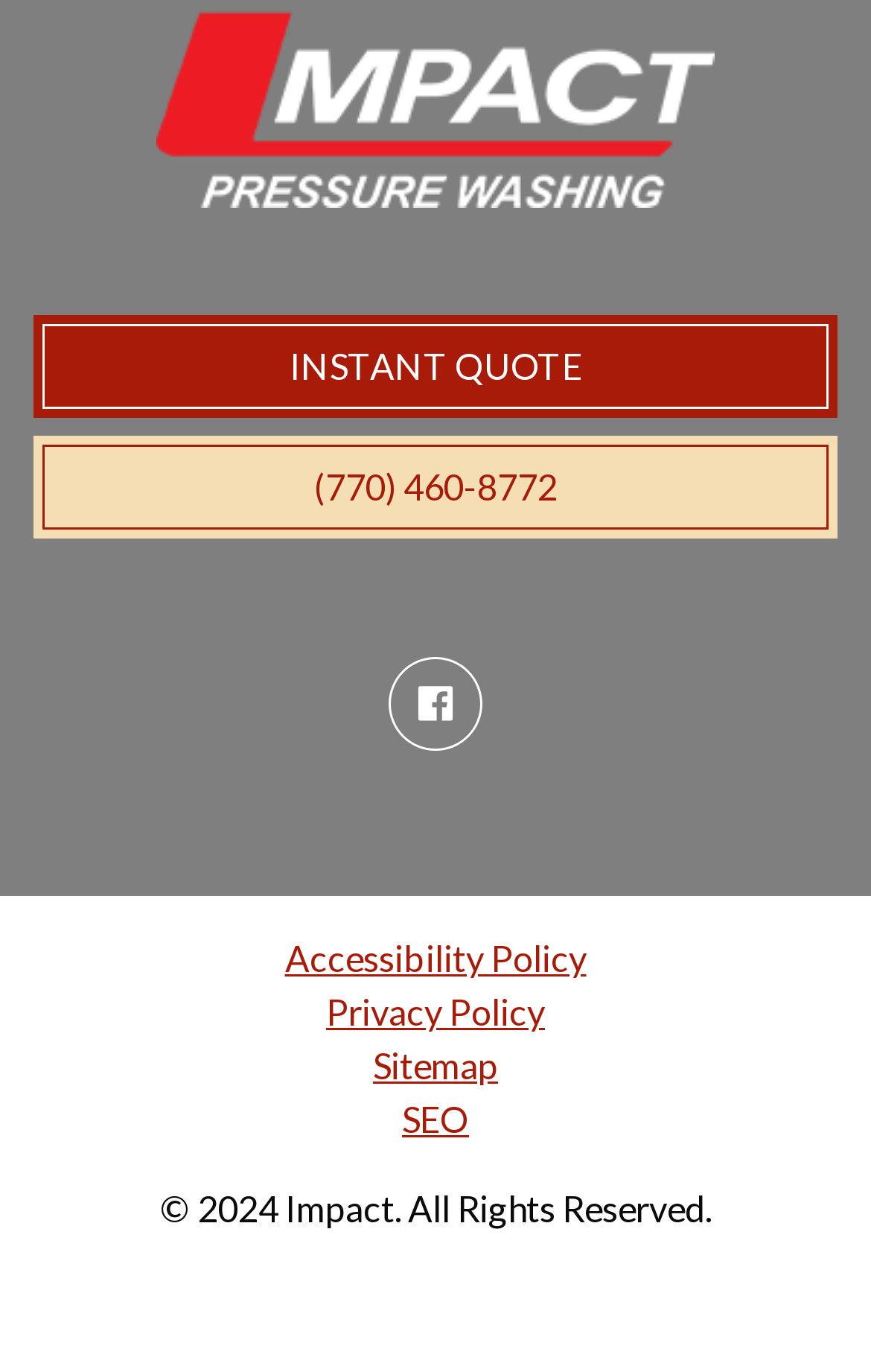What is the phone number to call for assistance?
Provide a fully detailed and comprehensive answer to the question.

I found the phone number by looking at the link element with the text 'call us (770) 460-8772' which is located at the top of the webpage.